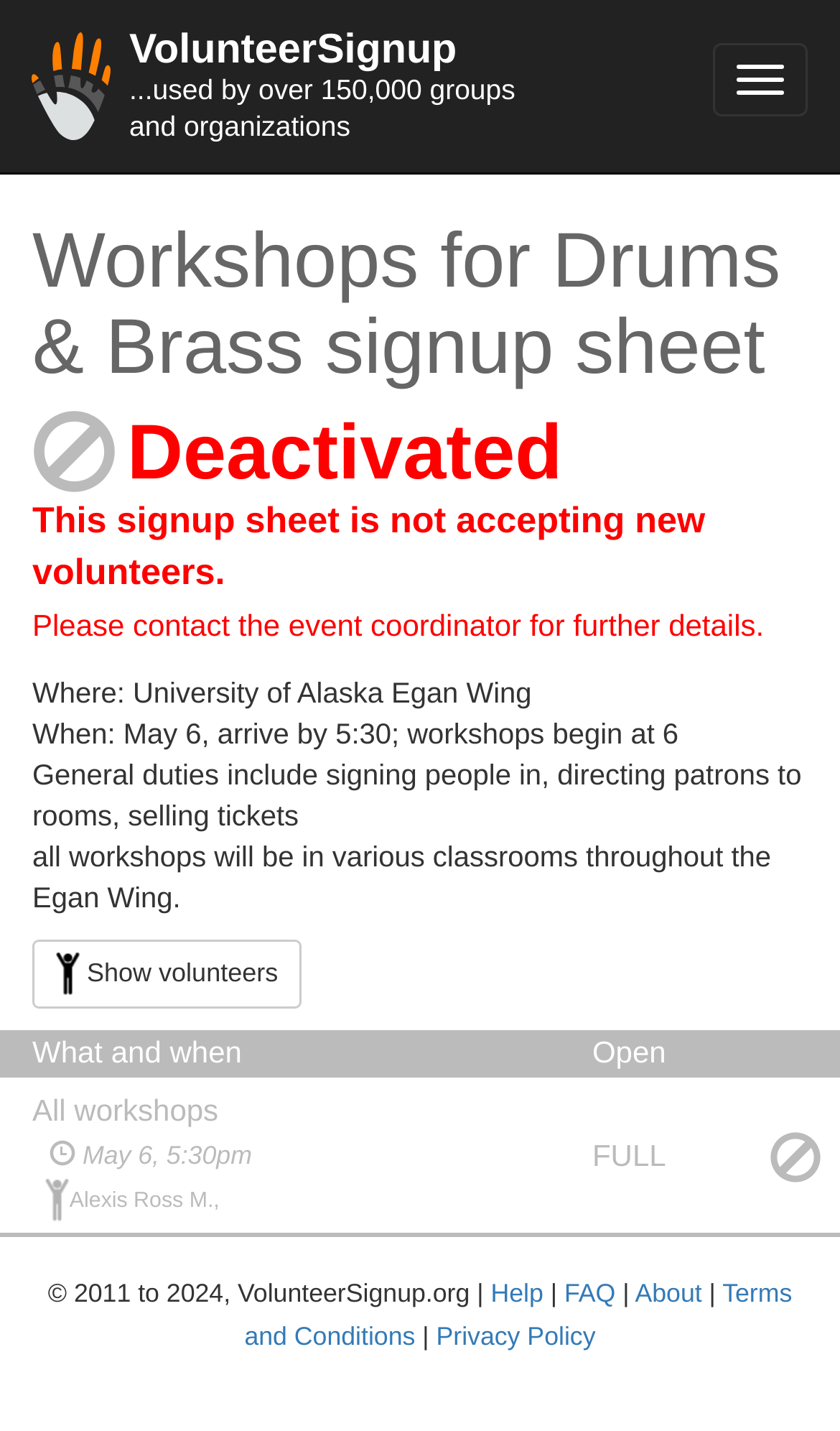Please determine the bounding box coordinates of the element to click in order to execute the following instruction: "Click on Protection of Personal Information". The coordinates should be four float numbers between 0 and 1, specified as [left, top, right, bottom].

None